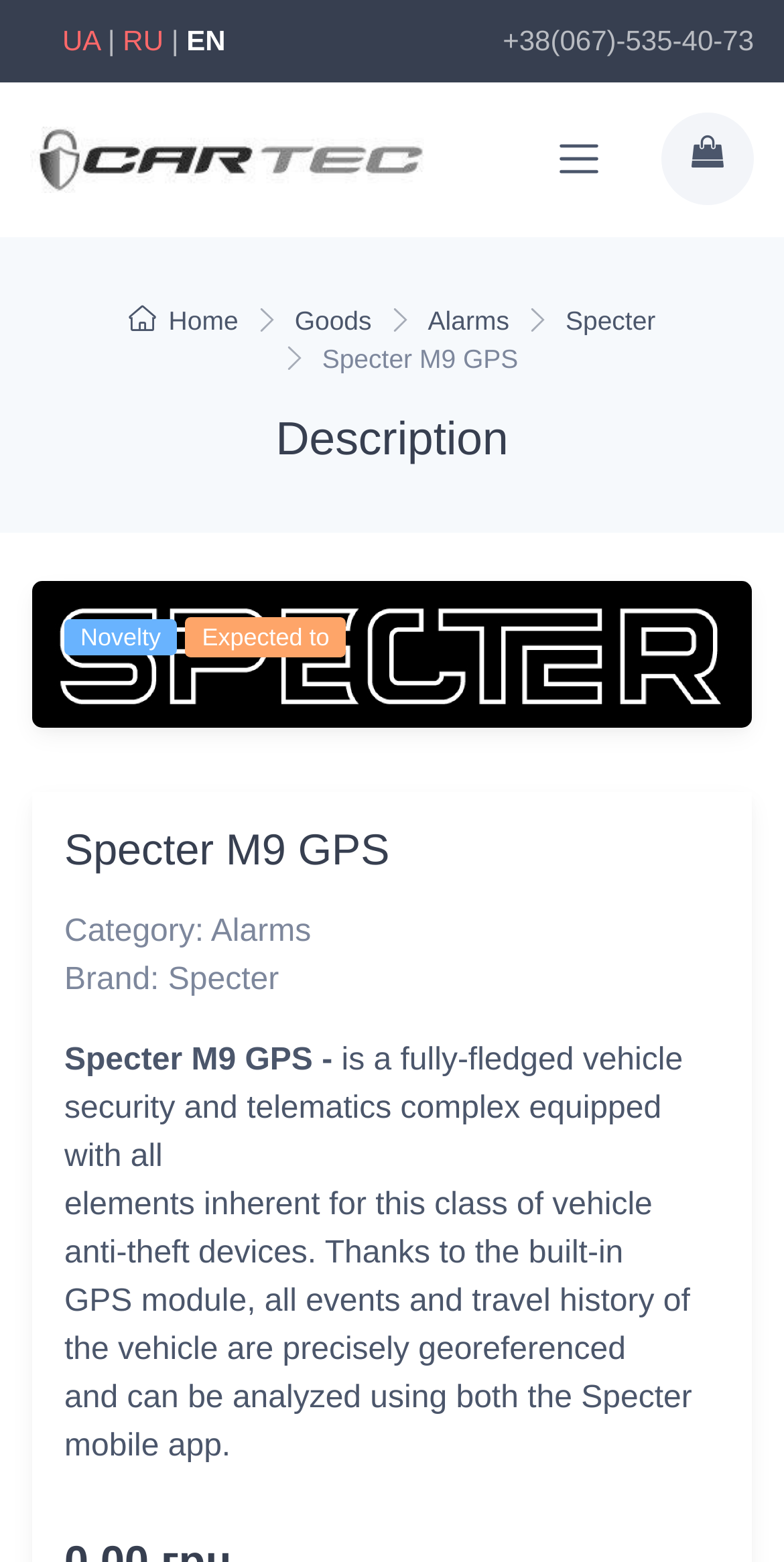Show the bounding box coordinates of the element that should be clicked to complete the task: "Select quantity".

None